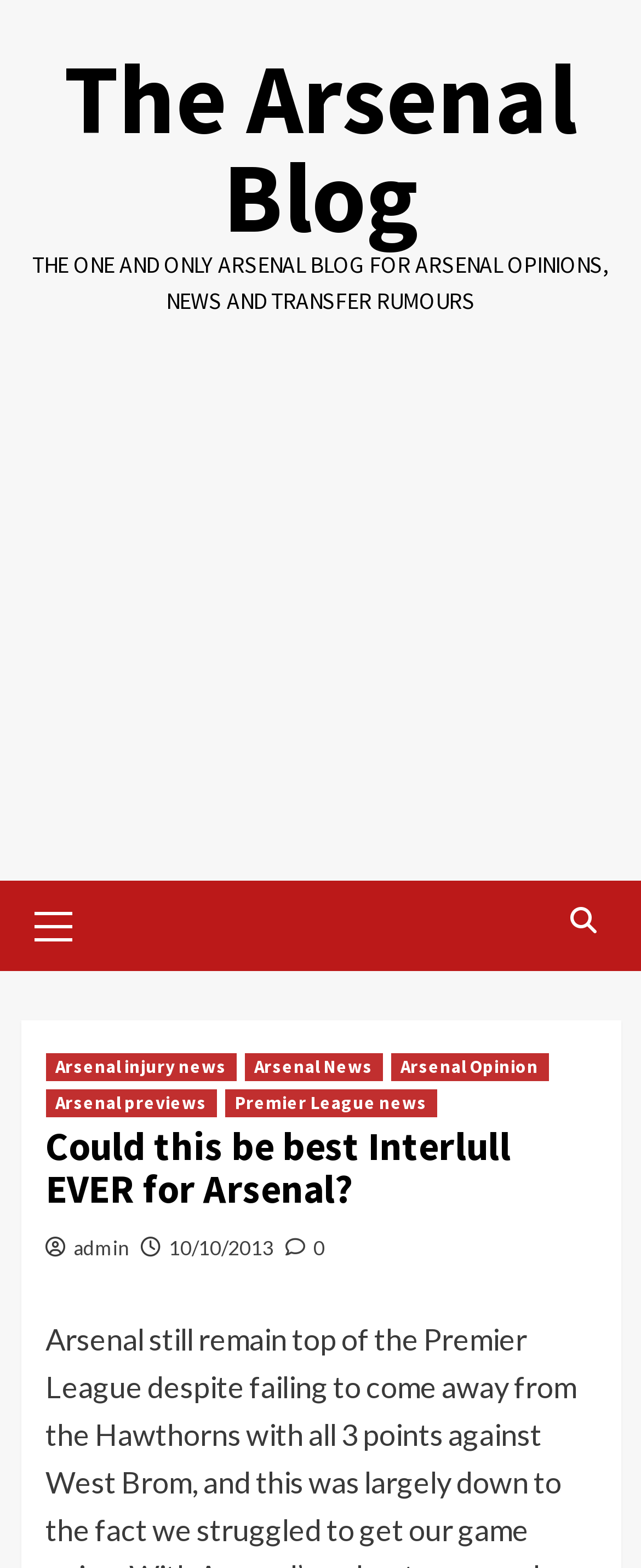Extract the bounding box coordinates for the HTML element that matches this description: "Arsenal News". The coordinates should be four float numbers between 0 and 1, i.e., [left, top, right, bottom].

[0.381, 0.671, 0.596, 0.689]